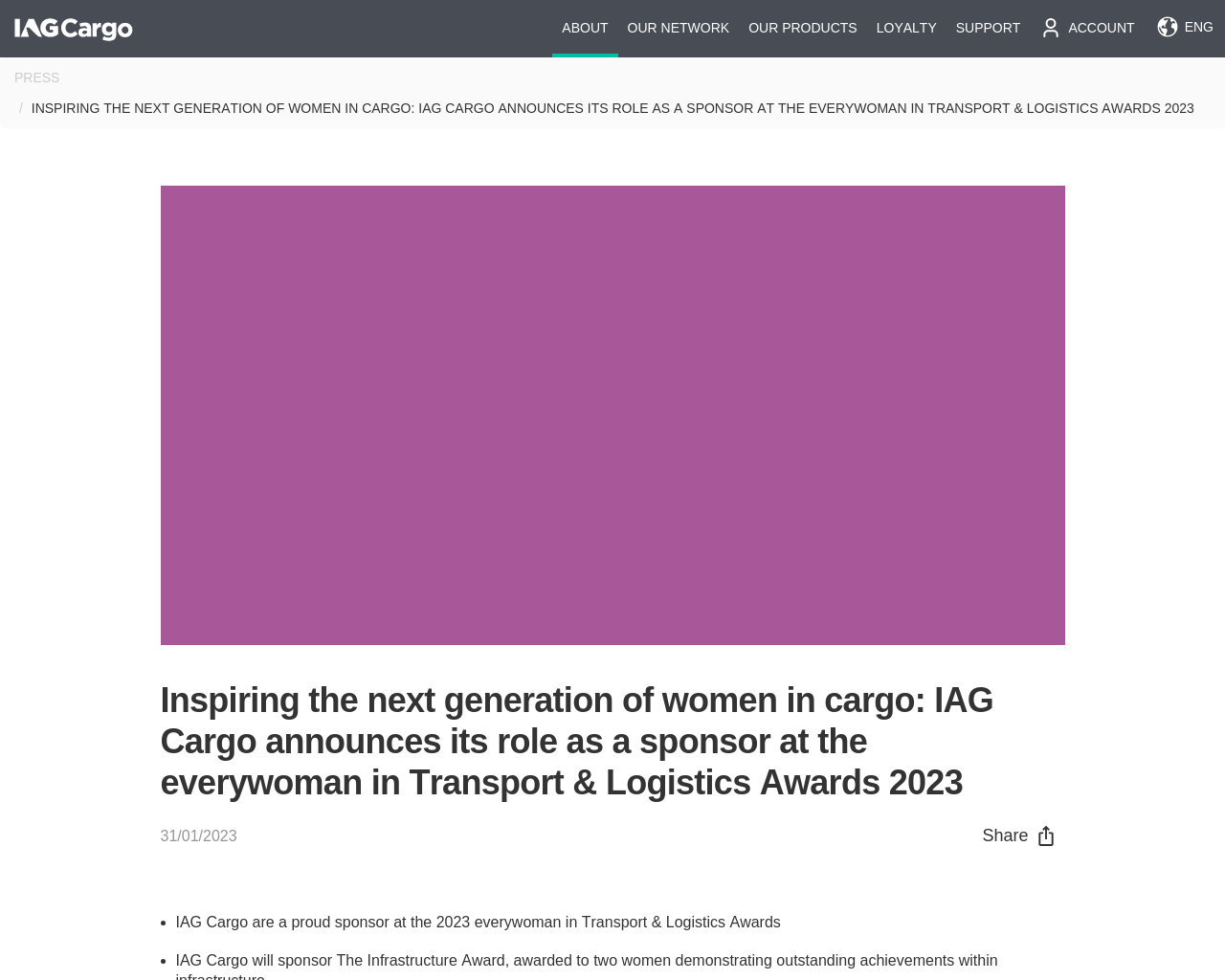What is the topic of the main article?
Refer to the image and give a detailed answer to the question.

The topic of the main article is about IAG Cargo's role as a sponsor at the everywoman in Transport & Logistics Awards 2023, which is indicated by the heading and the image 'everywomen-main image'.